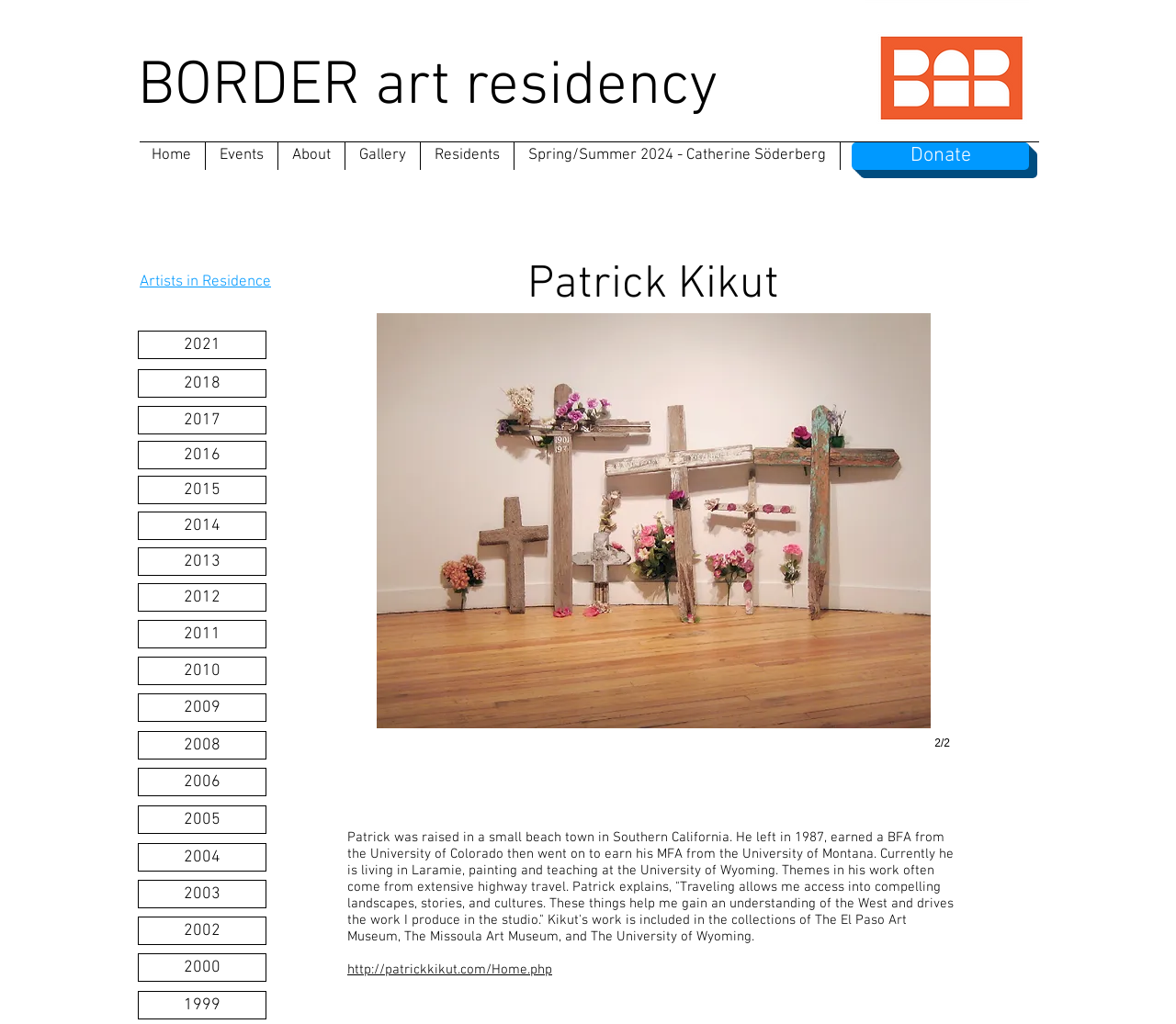Identify the bounding box coordinates of the specific part of the webpage to click to complete this instruction: "View the artwork from 1999".

[0.117, 0.968, 0.227, 0.996]